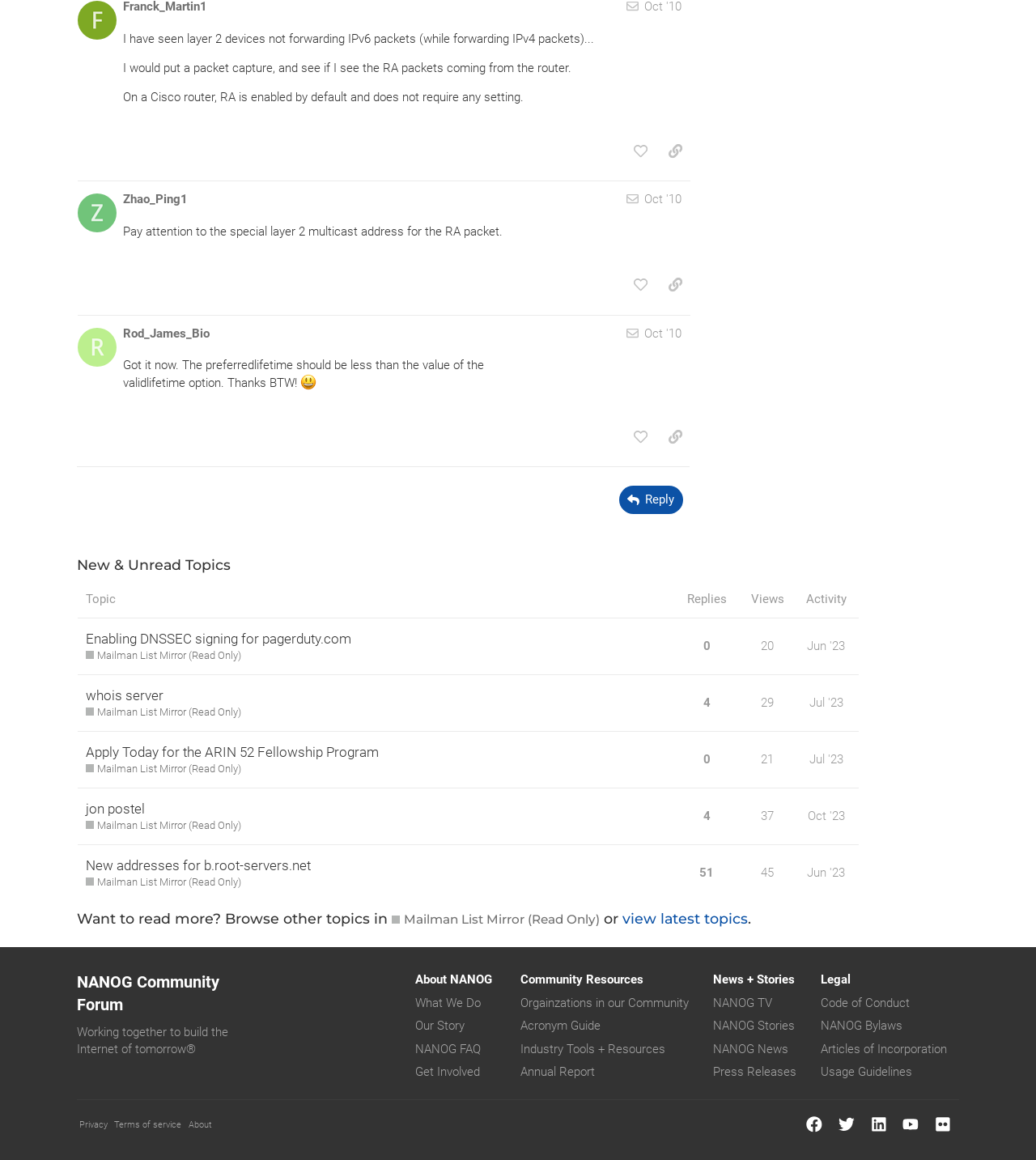What is the name of the mailing list mirrored in the 'Mailman List Mirror (Read Only)' category?
Examine the image and give a concise answer in one word or a short phrase.

NANOG Mailing list